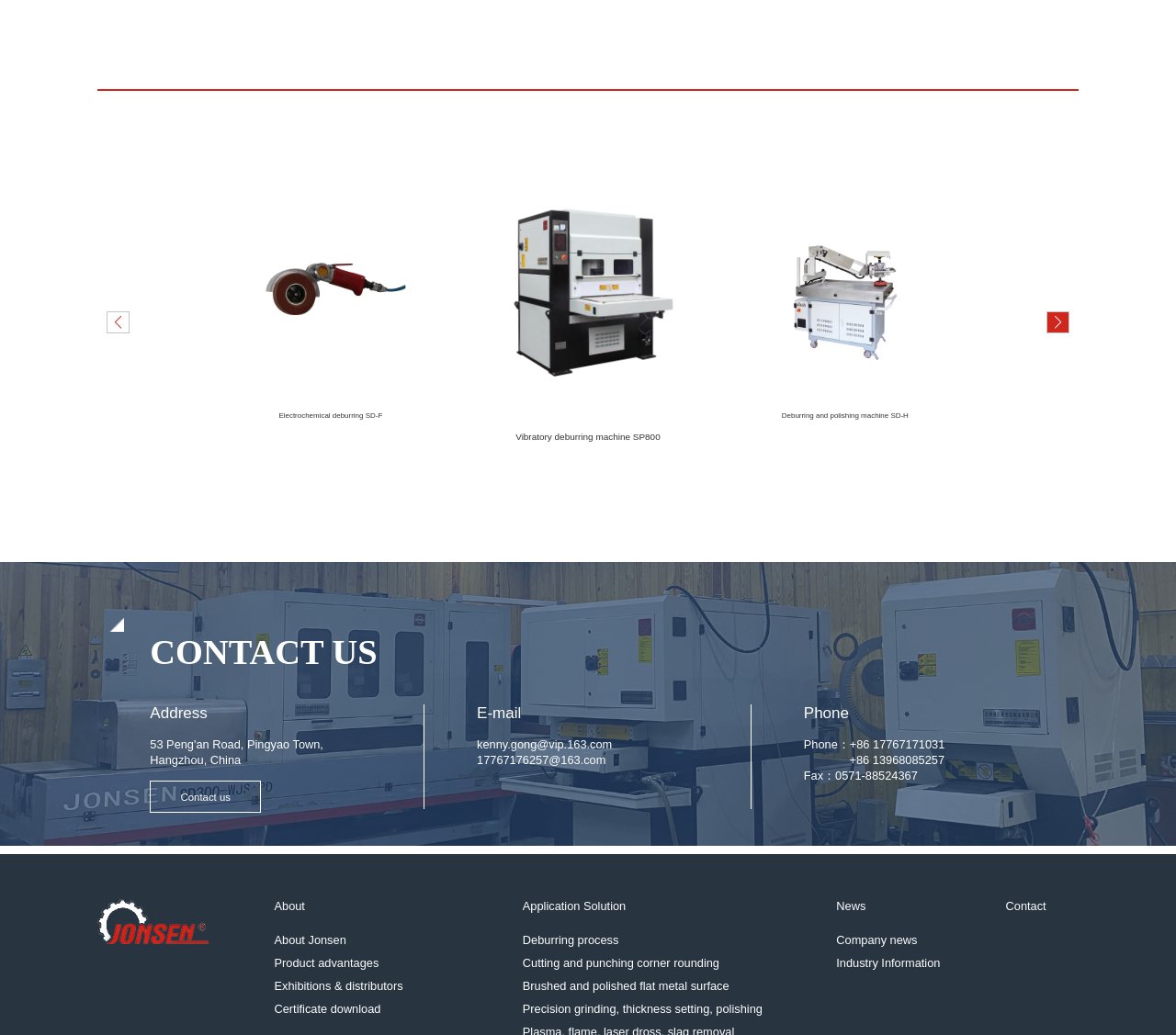Please respond to the question using a single word or phrase:
How many contact methods are provided on this webpage?

4